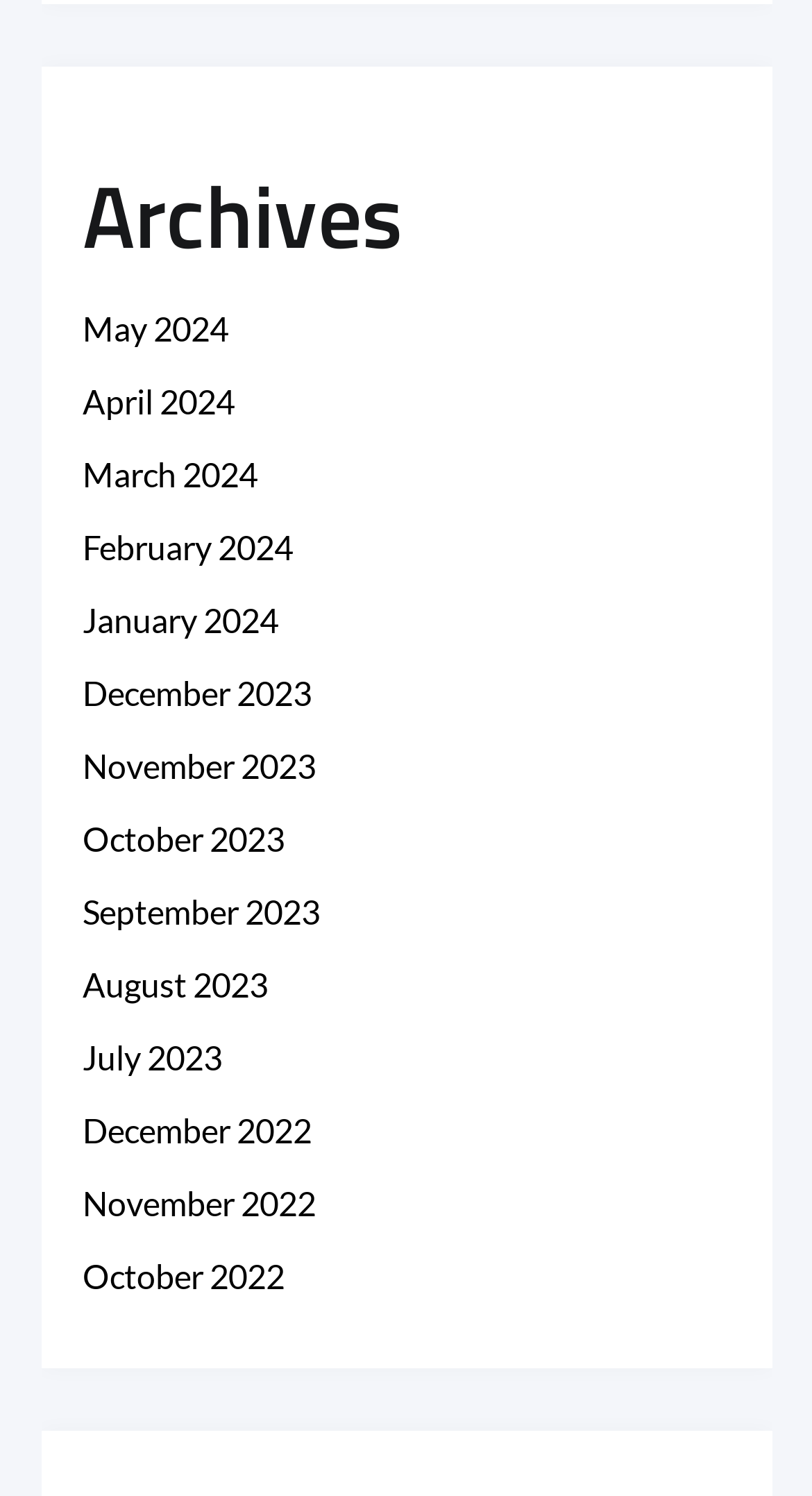Pinpoint the bounding box coordinates of the element that must be clicked to accomplish the following instruction: "Click on Social Responsibility". The coordinates should be in the format of four float numbers between 0 and 1, i.e., [left, top, right, bottom].

None